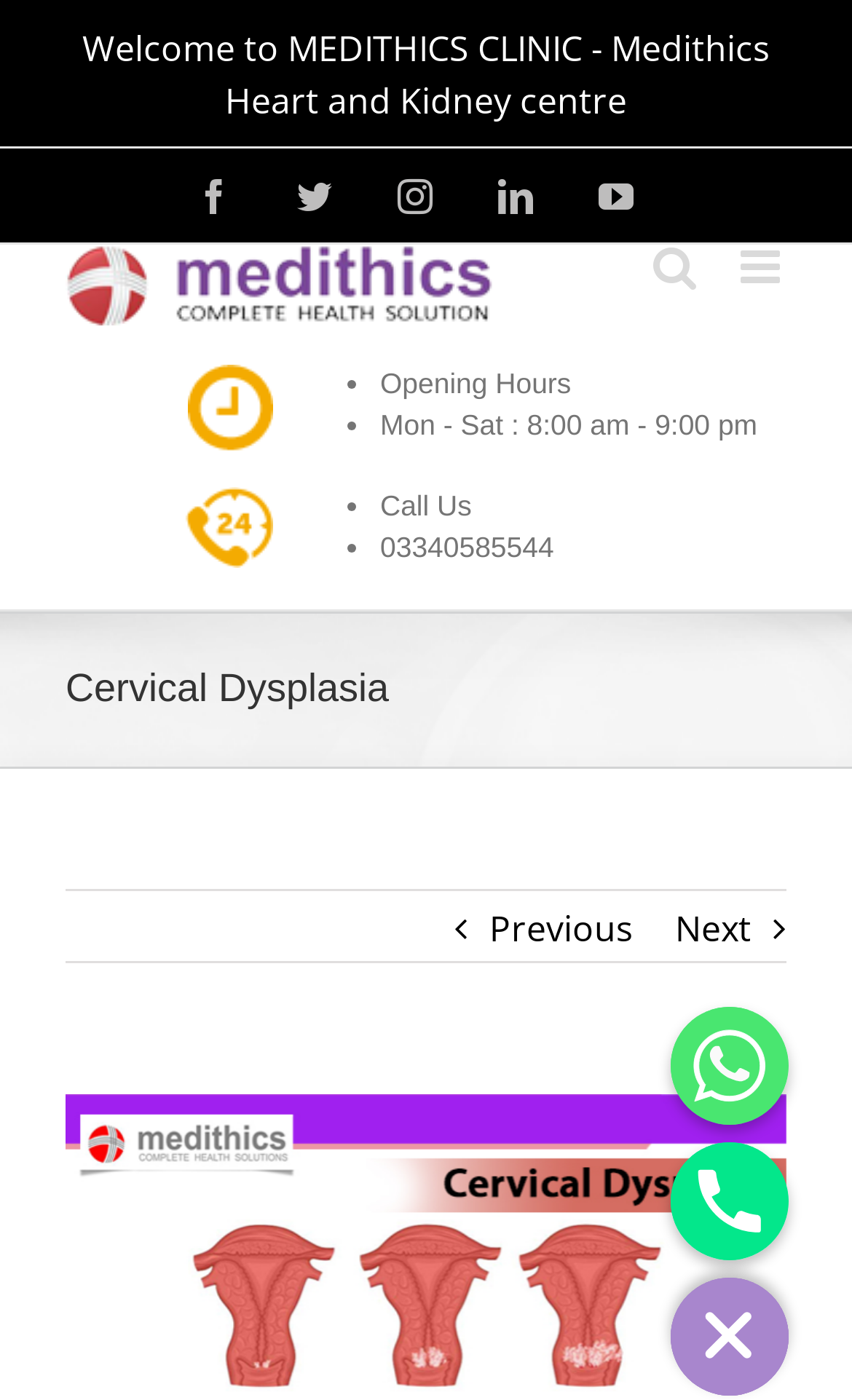Summarize the webpage with intricate details.

The webpage is about cervical dysplasia, a condition where healthy cells on the cervix undergo abnormal changes. At the top of the page, there is a header section with the clinic's name, "MEDITHICS CLINIC - Medithics Heart and Kidney centre", and a row of social media links, including Facebook, Twitter, Instagram, LinkedIn, and YouTube. 

Below the header section, there is a logo of Medithics Blog on the left, accompanied by a series of links and images on the right. The links provide information about the clinic's opening hours, contact details, and a call-to-action to toggle the mobile menu and search.

The main content of the page is headed by a title "Cervical Dysplasia" and has a set of navigation links to previous and next pages. There is also a link to view a larger image. 

At the bottom of the page, there are links to Whatsapp and Phone, accompanied by their respective icons. A button to hide a chat window is also present.